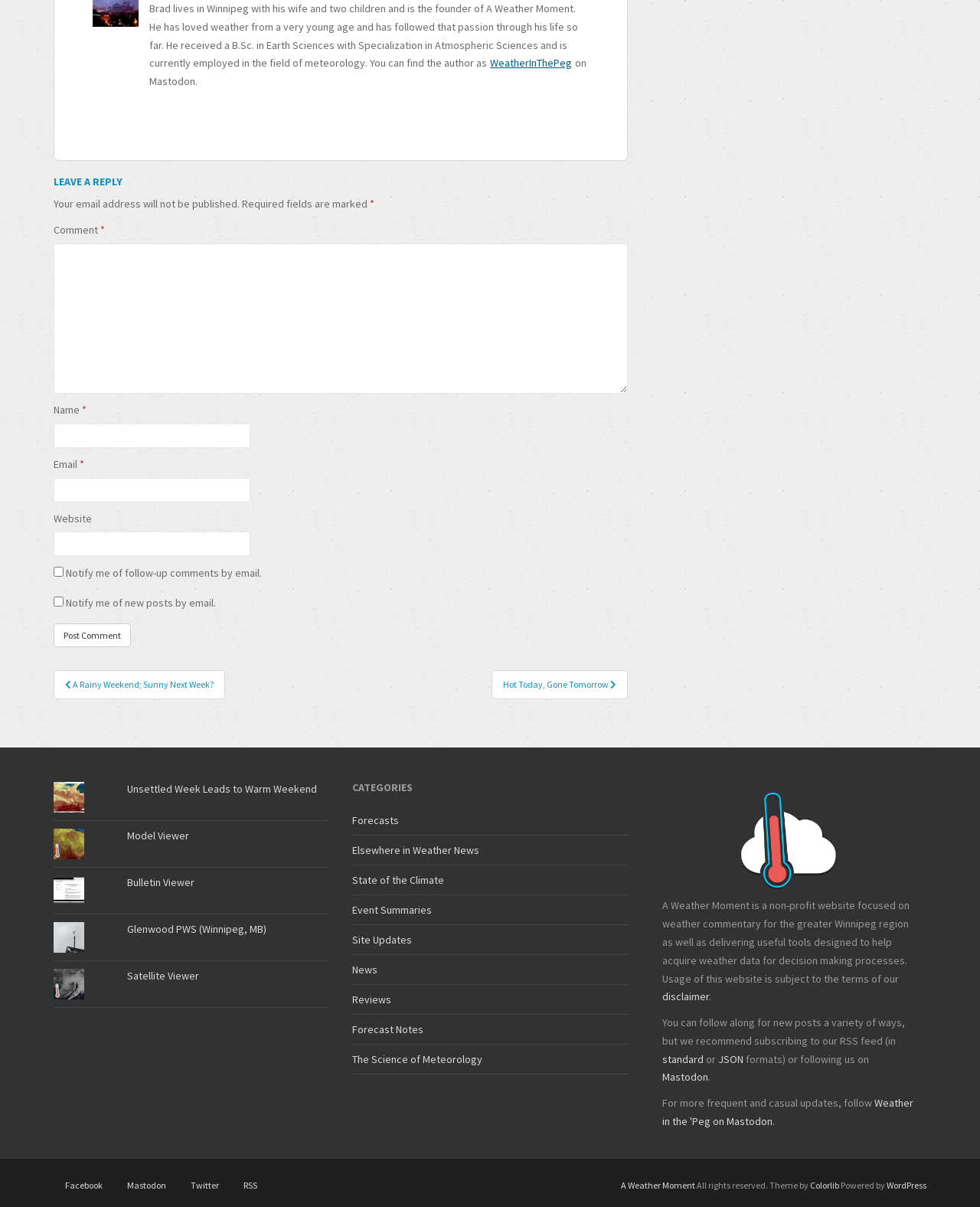What is the location of the Glenwood PWS?
Answer with a single word or short phrase according to what you see in the image.

Winnipeg, MB